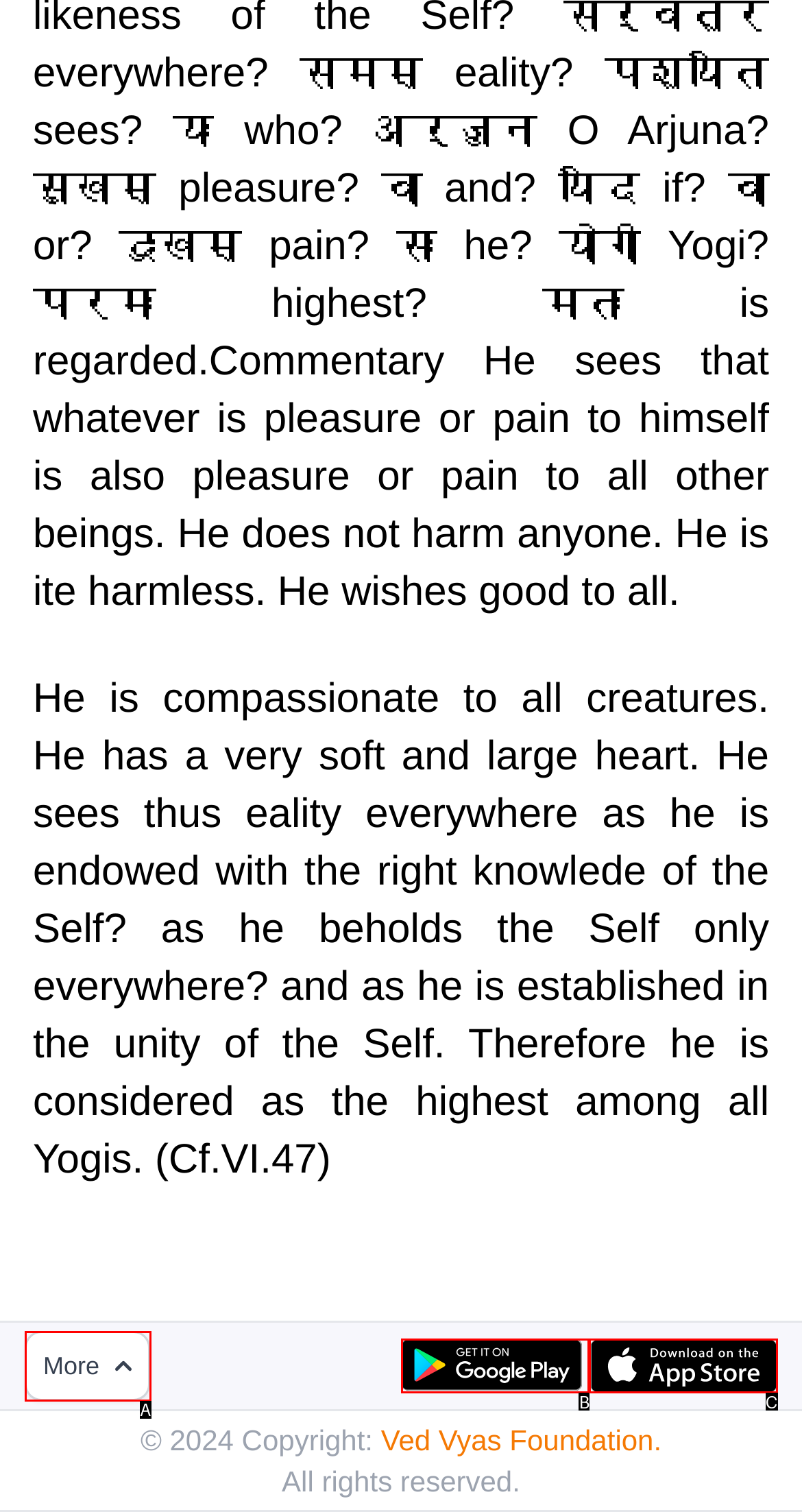Identify which option matches the following description: More
Answer by giving the letter of the correct option directly.

A